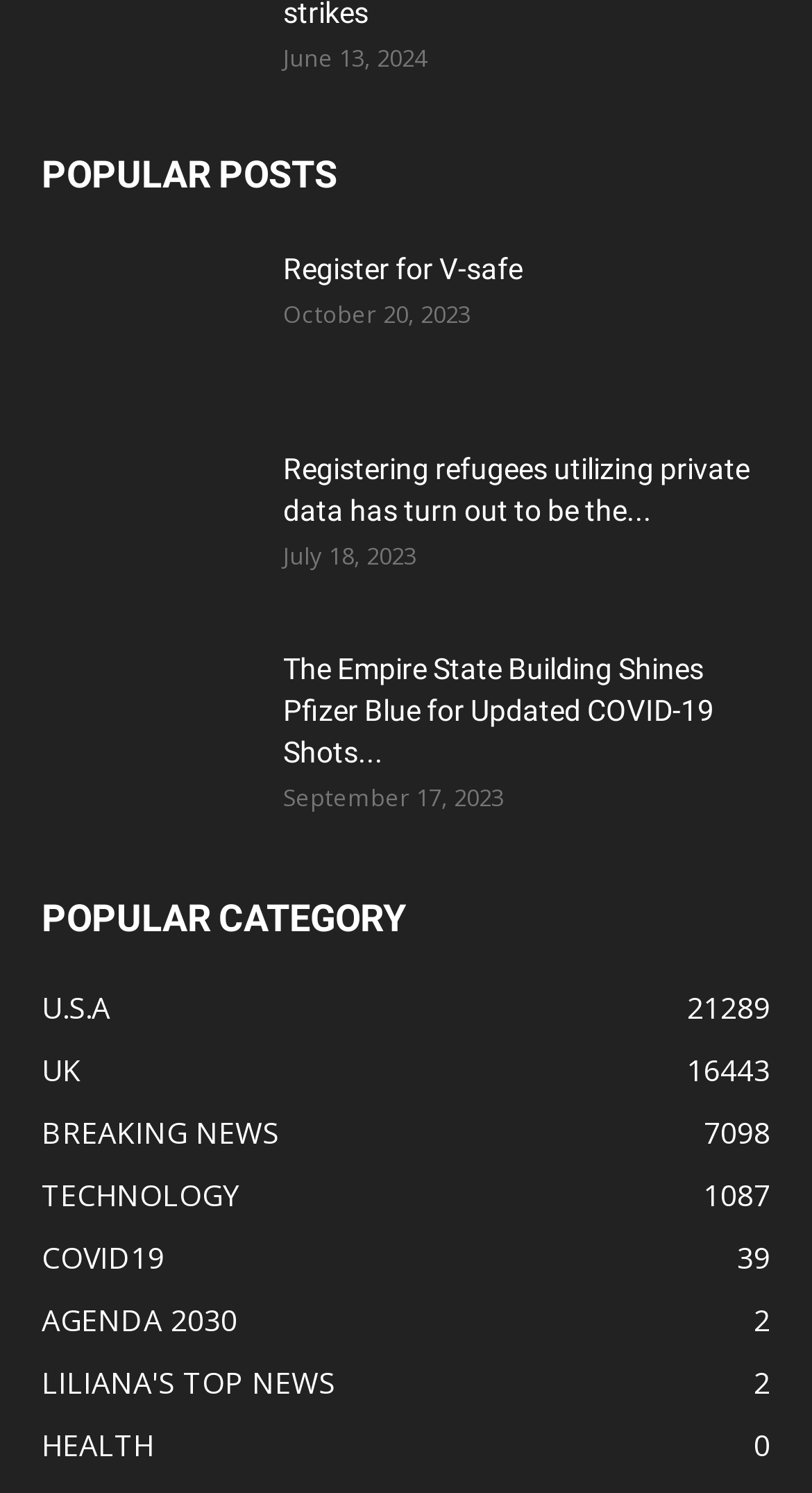From the image, can you give a detailed response to the question below:
What is the date of the third post?

I found the date of the third post by looking at its timestamp, which is located above the post's title and is displayed in the format of 'Month Day, Year'.